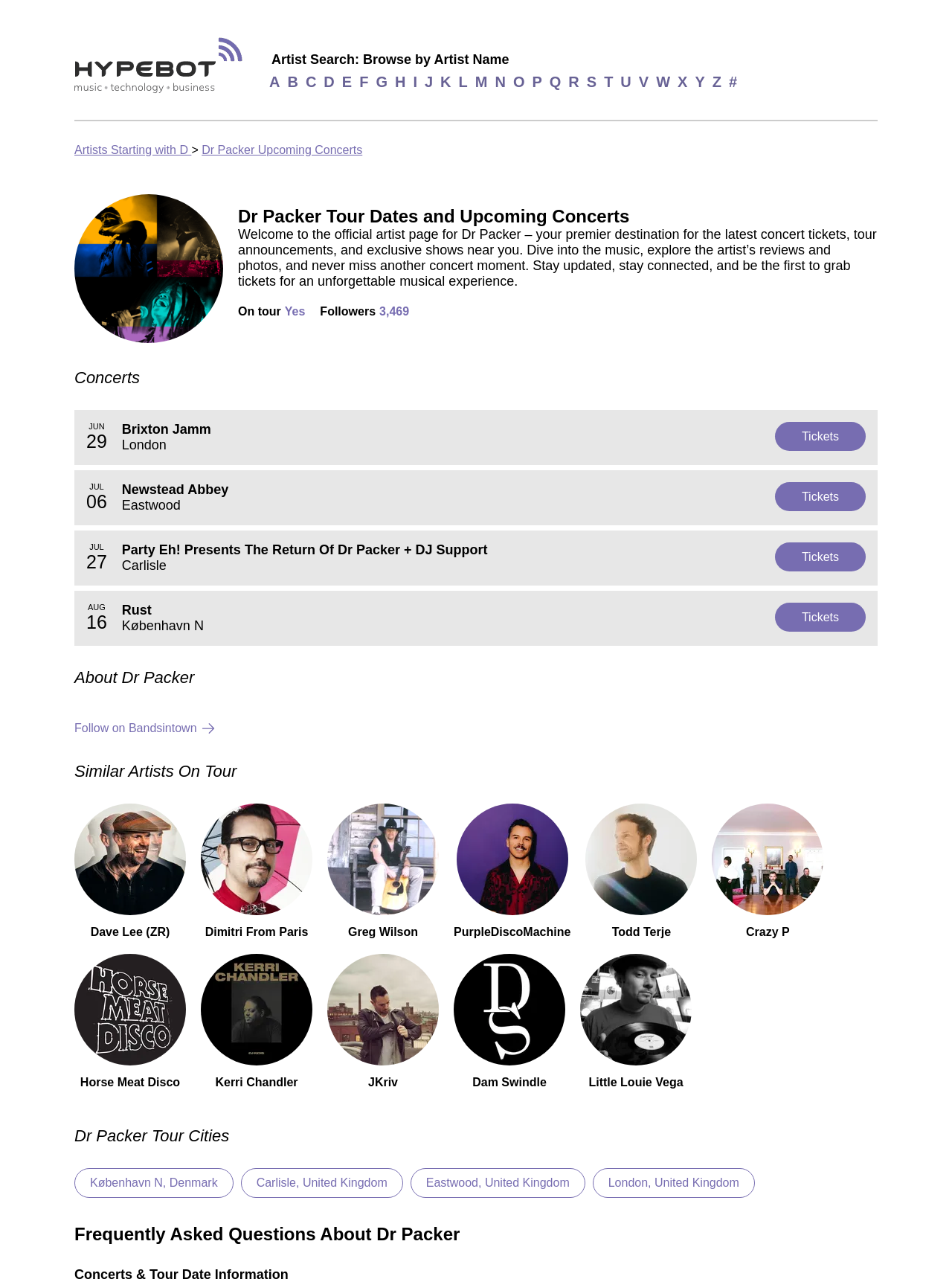Answer the question using only one word or a concise phrase: What is the purpose of this webpage?

To find concert tickets and tour dates